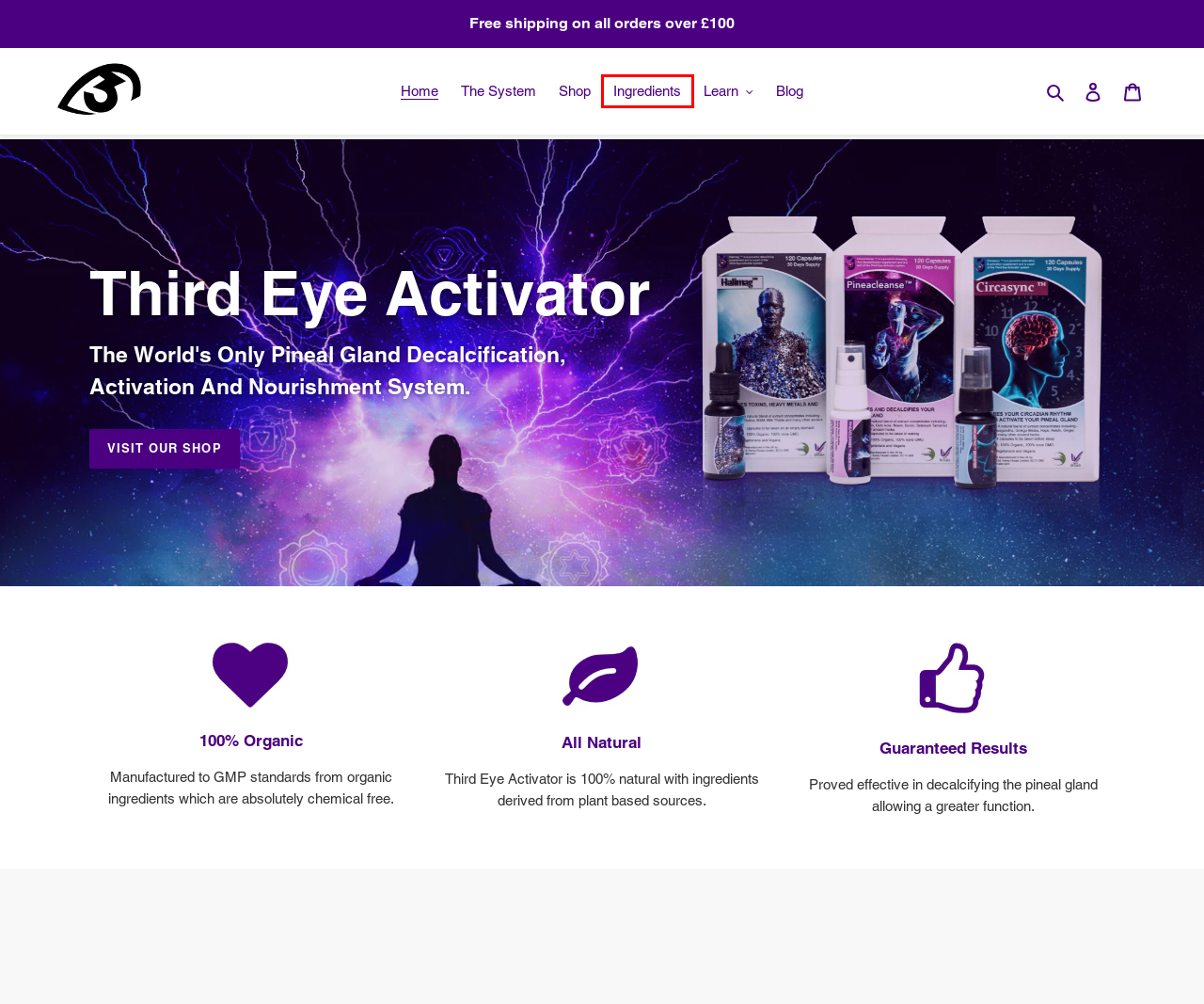Given a screenshot of a webpage with a red bounding box, please pick the webpage description that best fits the new webpage after clicking the element inside the bounding box. Here are the candidates:
A. Privacy policy
– Third Eye Activator
B. Circasync™ Kit - Helping Activate your Third eye Pineal Gland
– Third Eye Activator
C. Blog
– Third Eye Activator
D. Third Eye Activator System™
E. Your Shopping Cart
– Third Eye Activator
F. Account
– Third Eye Activator
G. Ingredients
– Third Eye Activator
H. Products
– Third Eye Activator

G